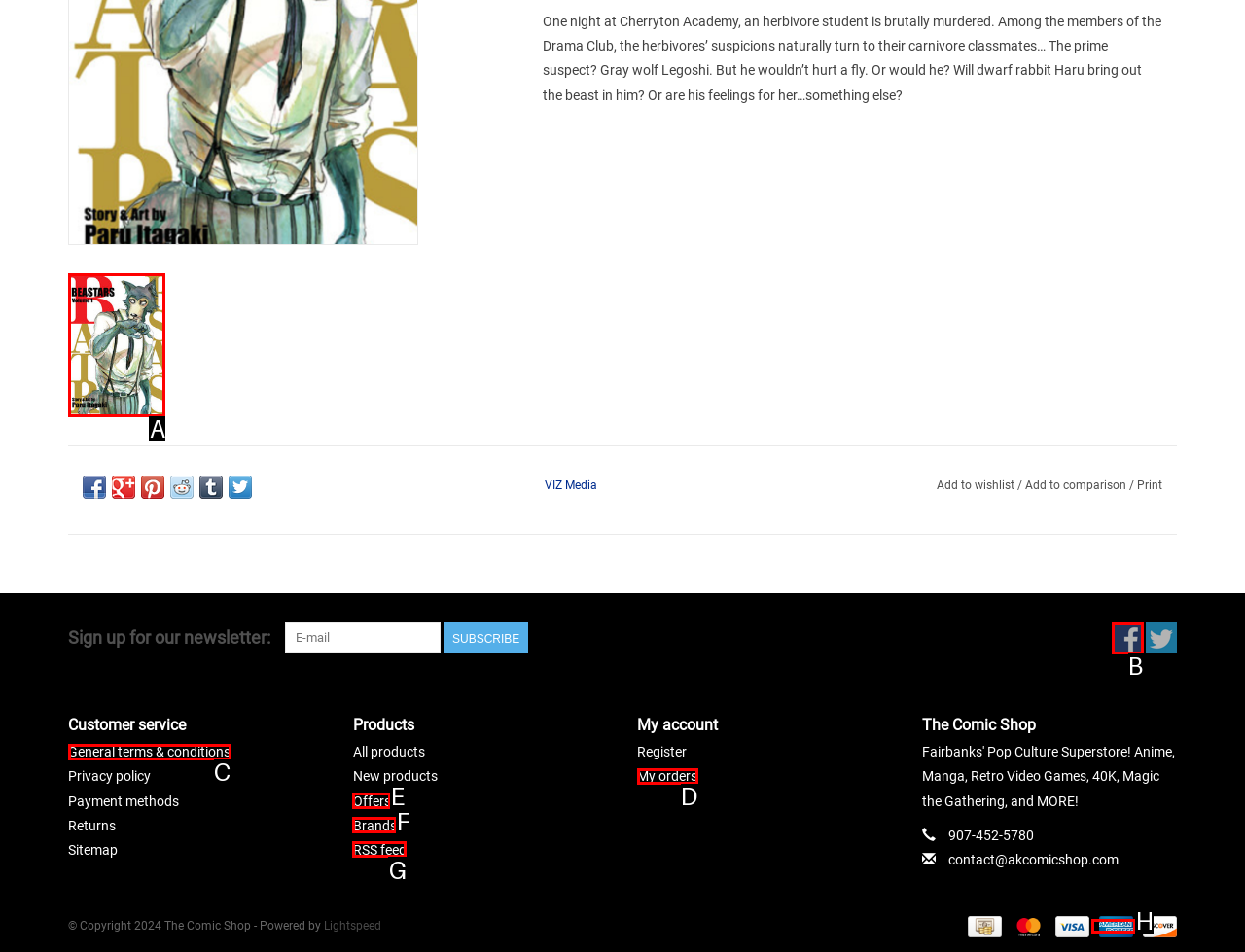Determine which option matches the element description: Offers
Answer using the letter of the correct option.

E